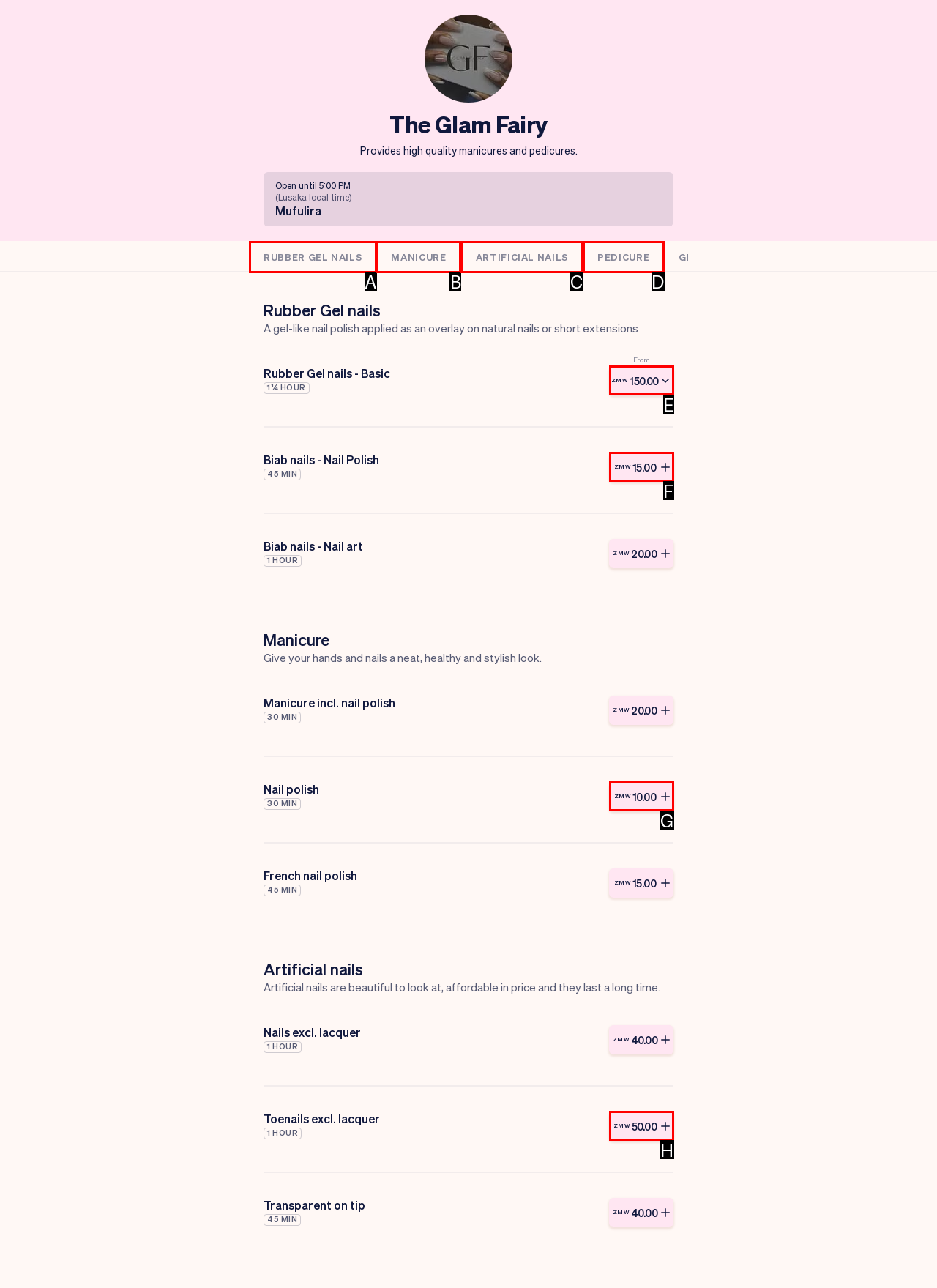Identify the option that corresponds to the description: Manicure 
Provide the letter of the matching option from the available choices directly.

B